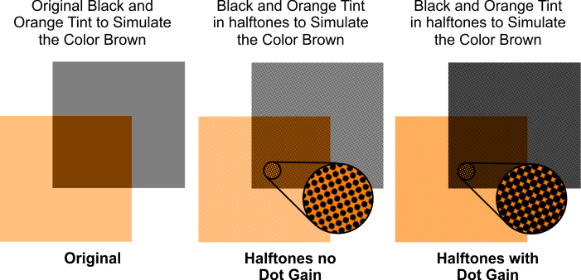Based on the image, please elaborate on the answer to the following question:
What is the purpose of the inset circle?

The inset circle highlights the difference in dot size, emphasizing how this distortion affects overall color density and fidelity.